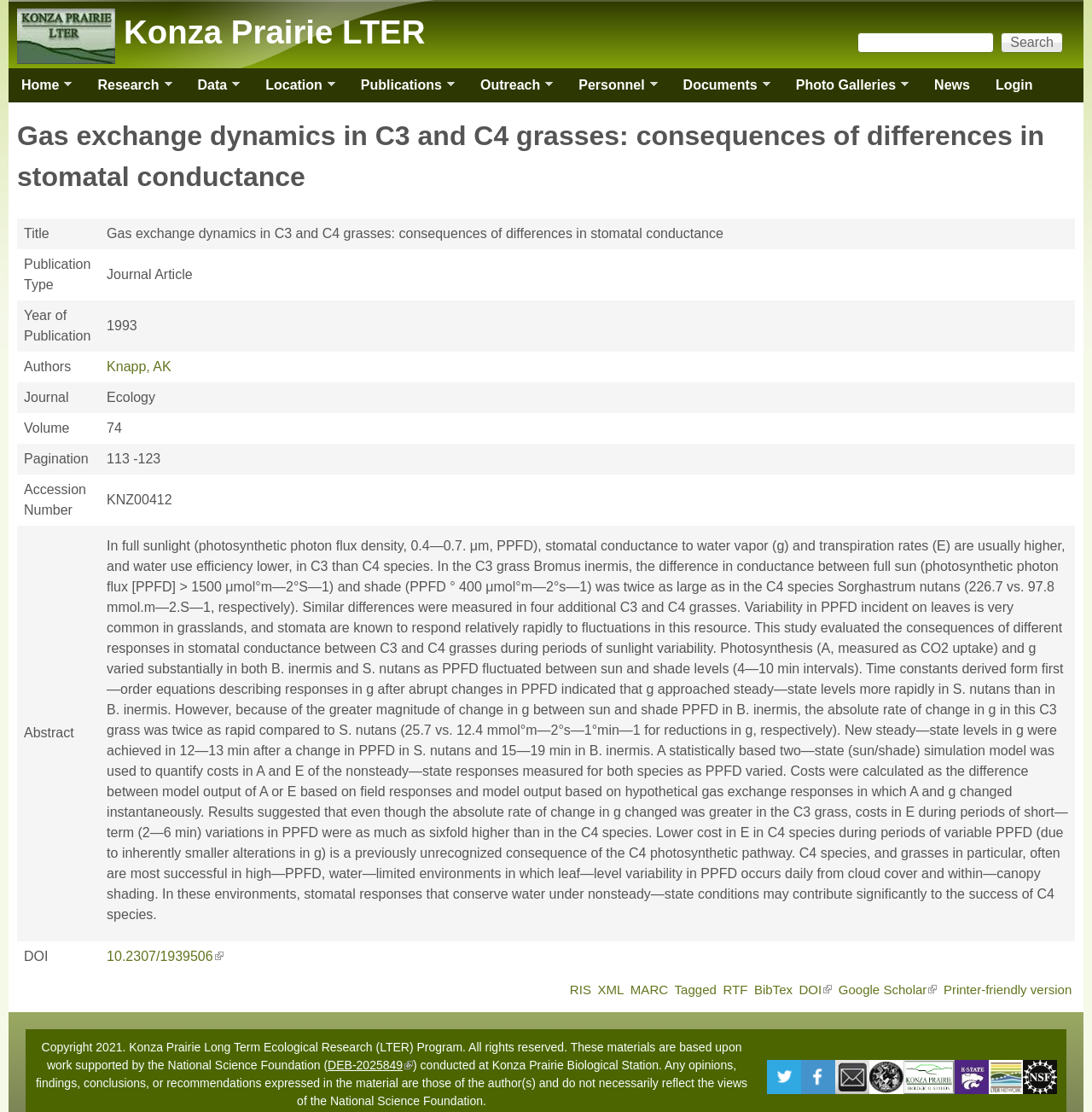Please respond to the question with a concise word or phrase:
What is the name of the research program?

Konza Prairie LTER